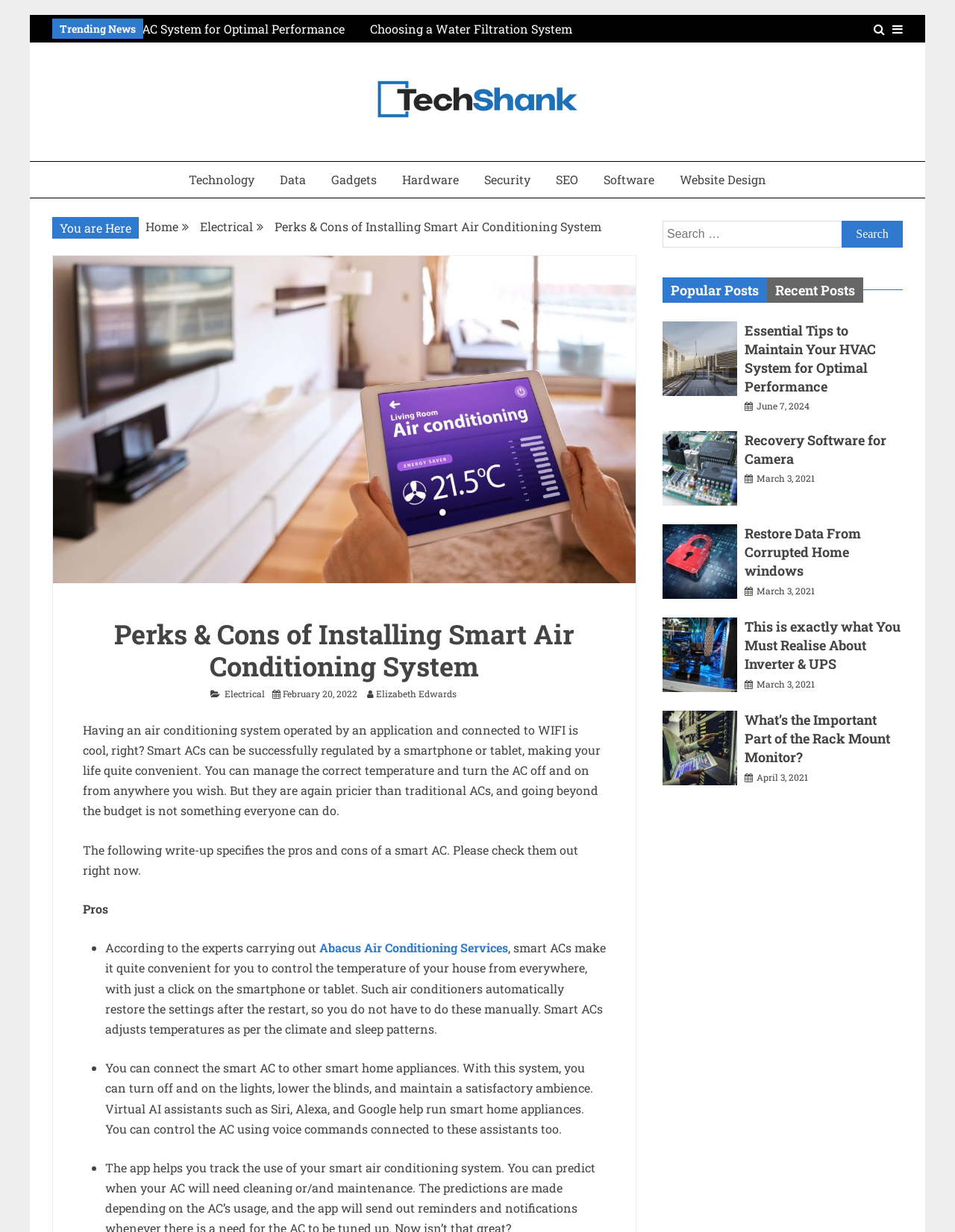Carefully observe the image and respond to the question with a detailed answer:
What is the benefit of smart ACs mentioned in the article?

I found the benefit of smart ACs mentioned in the article by reading the text, which states 'Smart ACs can be successfully regulated by a smartphone or tablet, making your life quite convenient. You can manage the correct temperature and turn the AC off and on from anywhere you wish.' Therefore, one of the benefits of smart ACs is convenient temperature control.